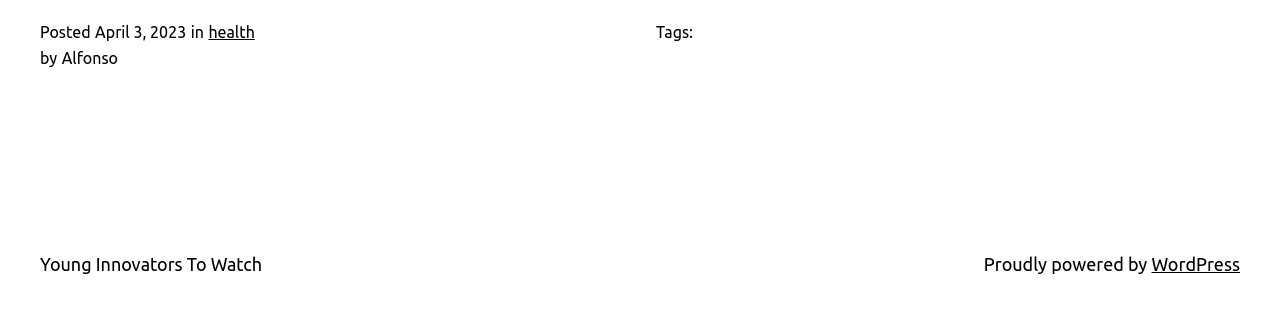Locate the bounding box of the user interface element based on this description: "Young Innovators To Watch".

[0.031, 0.787, 0.205, 0.849]